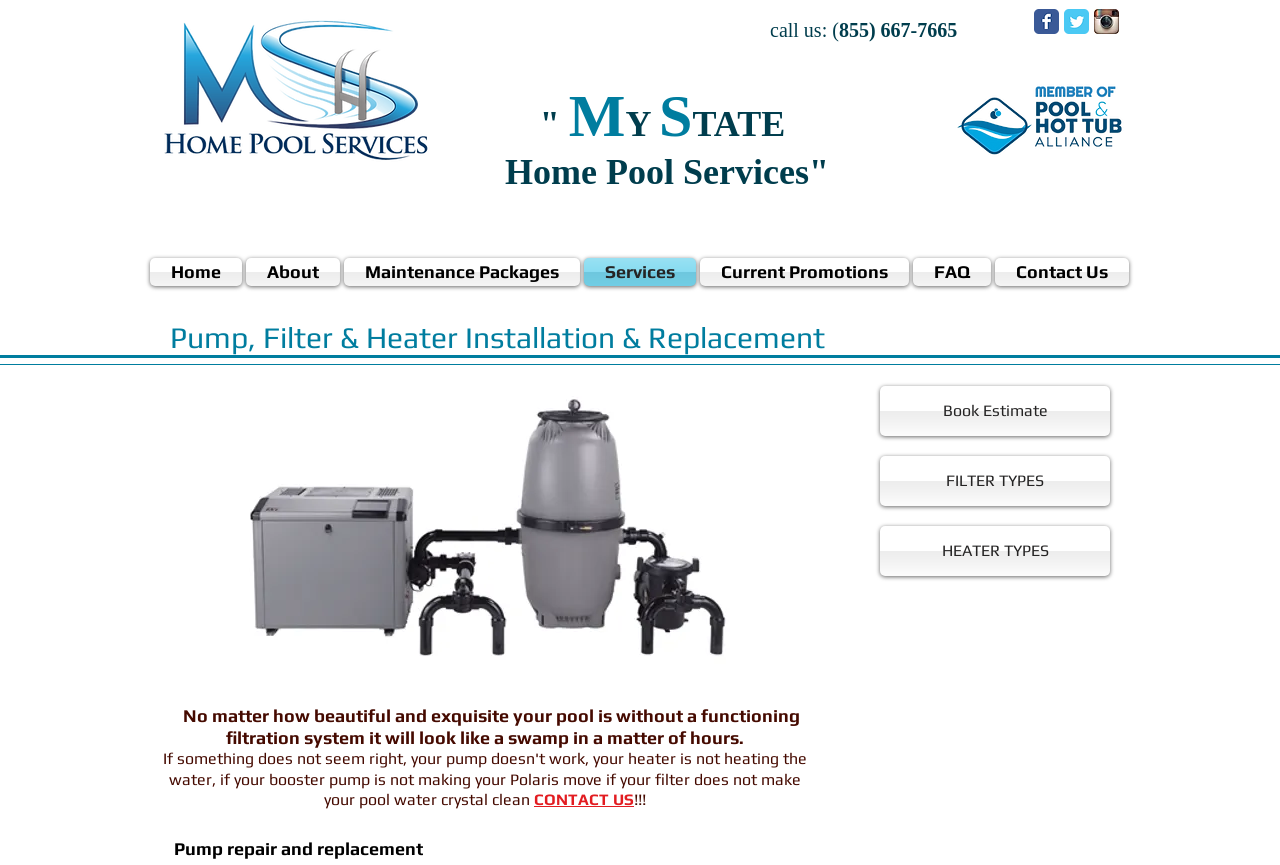Locate the bounding box coordinates of the element you need to click to accomplish the task described by this instruction: "Book an estimate".

[0.688, 0.446, 0.867, 0.504]